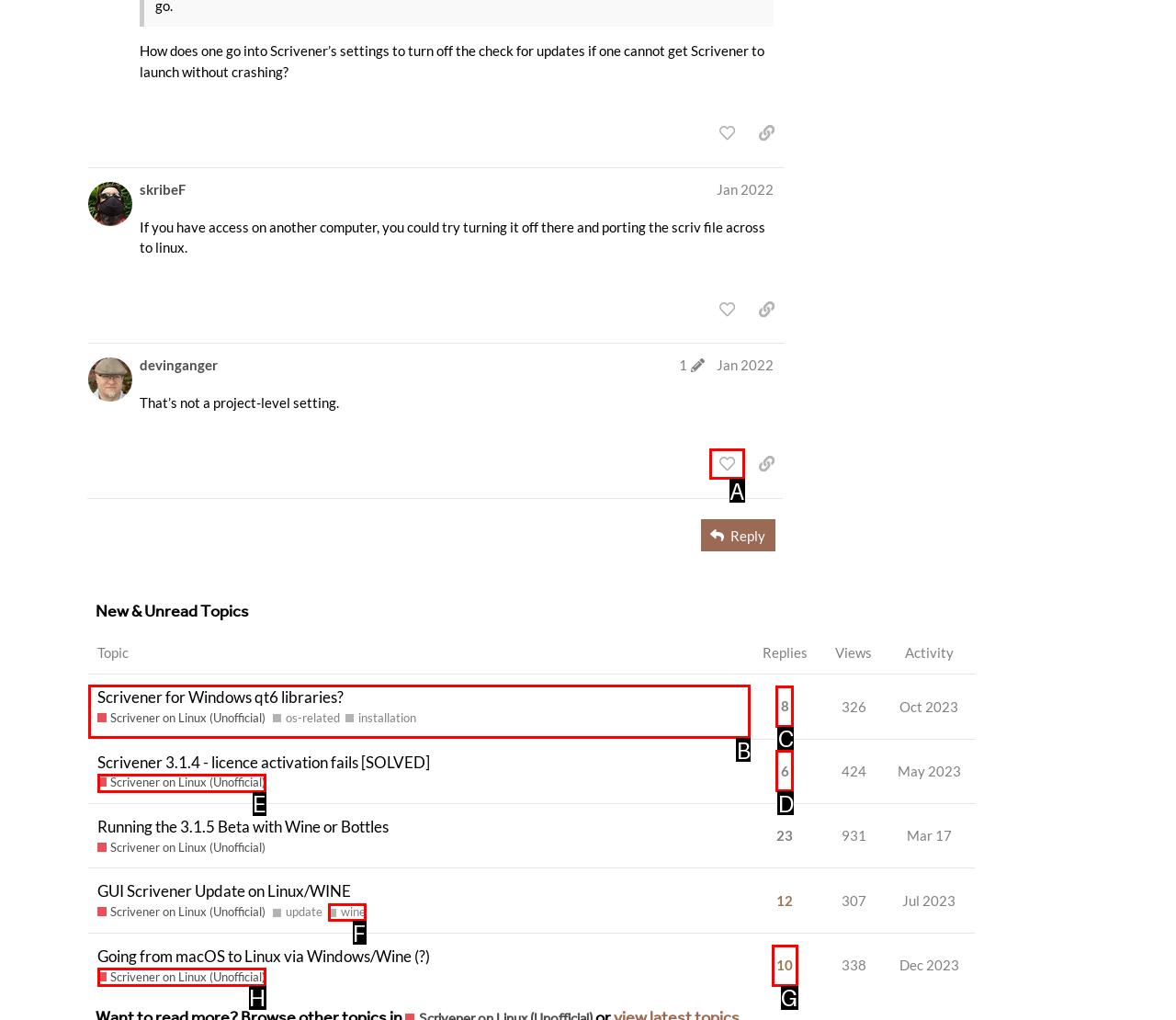Which UI element should you click on to achieve the following task: Explore 'Sushi Around the World'? Provide the letter of the correct option.

None